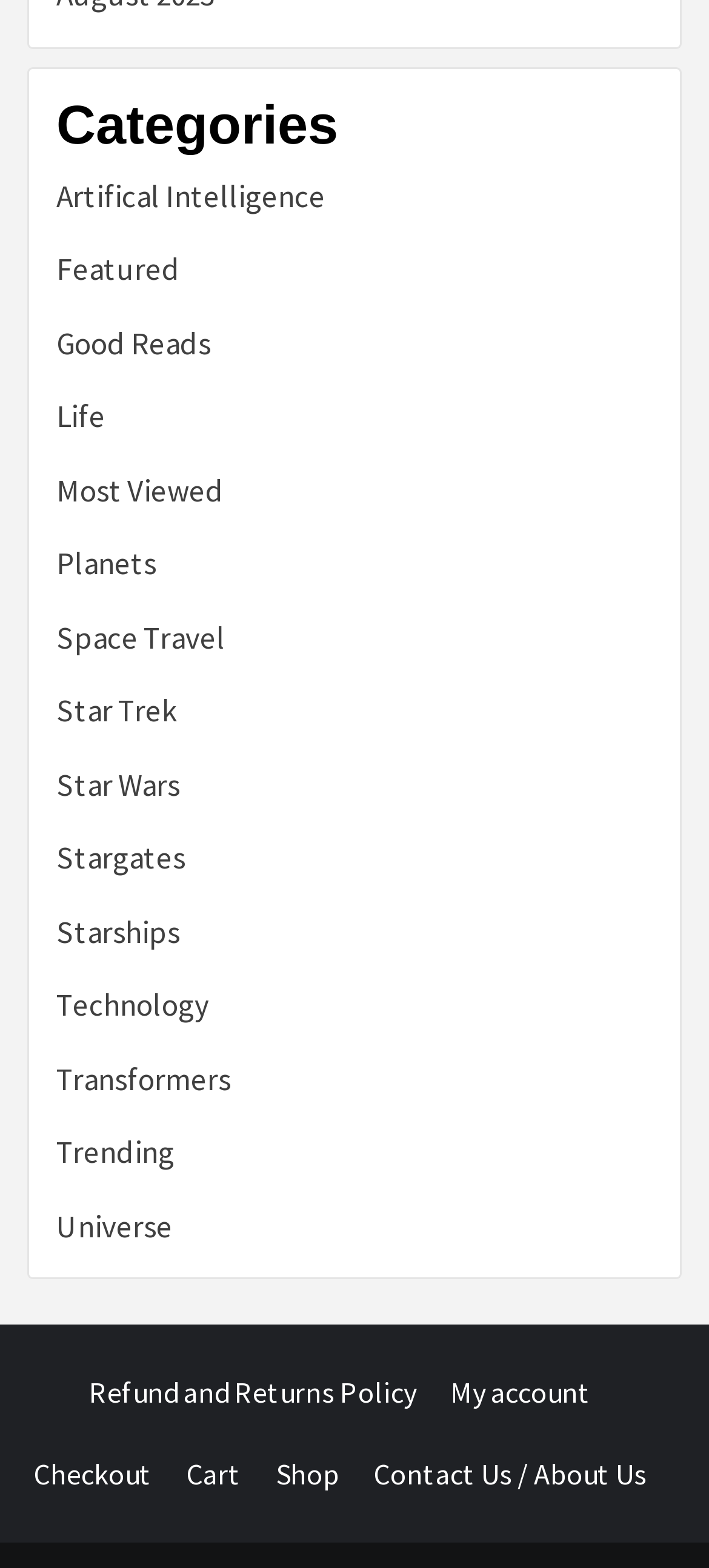Can you specify the bounding box coordinates for the region that should be clicked to fulfill this instruction: "Check out the IDM Crack link".

None